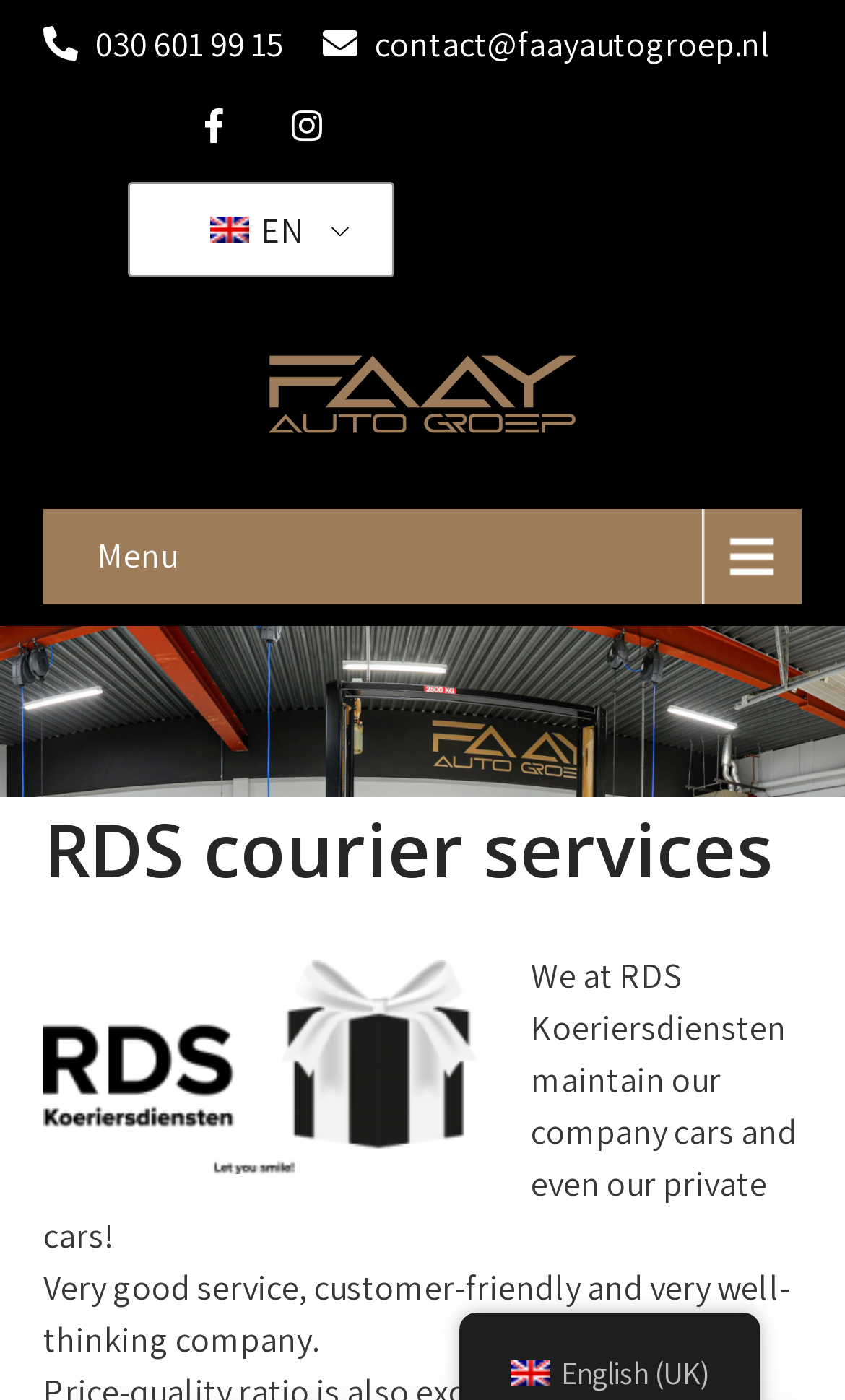How many social media links are there?
Please give a detailed and thorough answer to the question, covering all relevant points.

I counted the number of social media links by looking at the link elements with the icons '' and '' which are located at the top of the page.